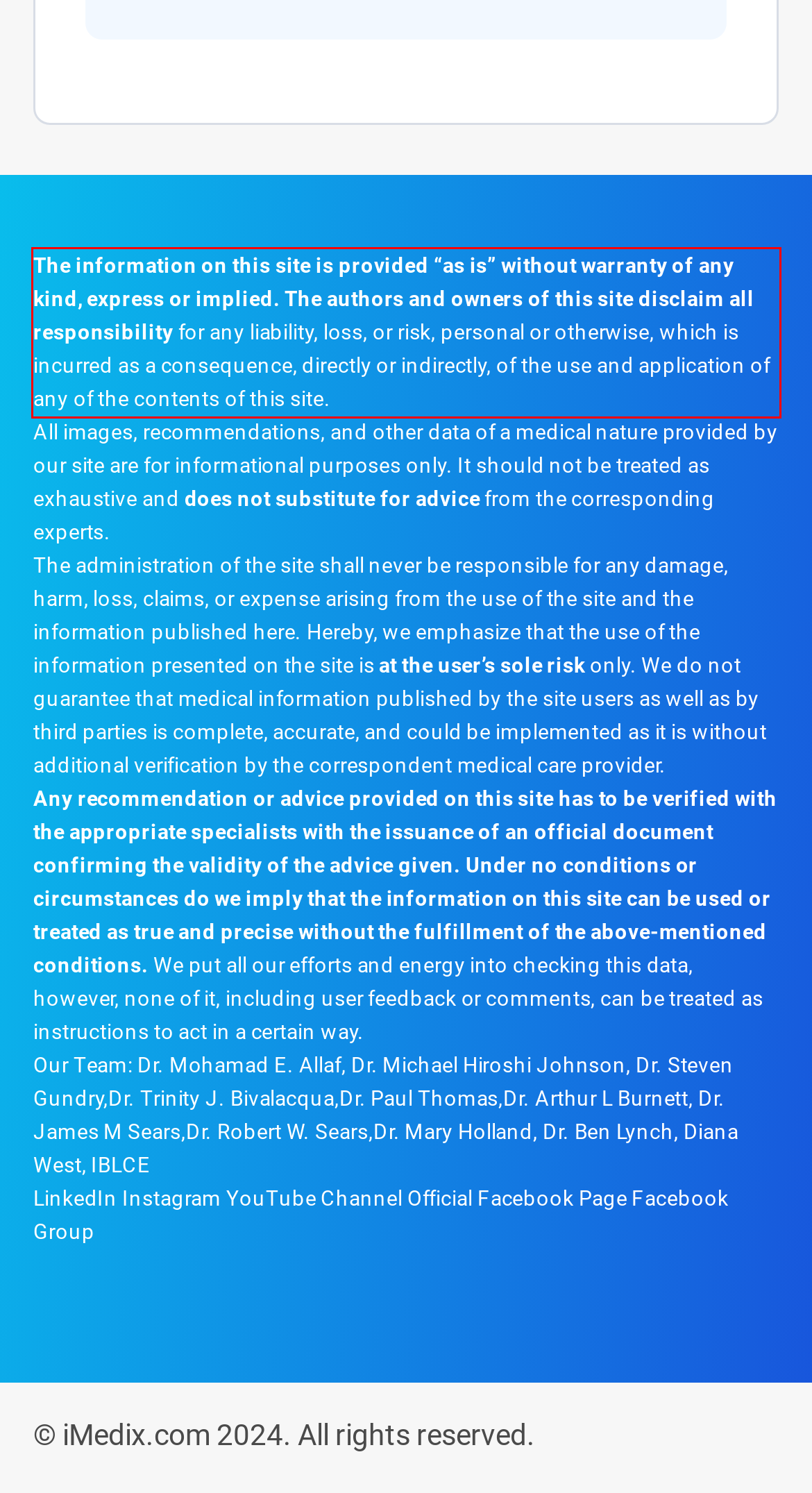Review the webpage screenshot provided, and perform OCR to extract the text from the red bounding box.

The information on this site is provided “as is” without warranty of any kind, express or implied. The authors and owners of this site disclaim all responsibility for any liability, loss, or risk, personal or otherwise, which is incurred as a consequence, directly or indirectly, of the use and application of any of the contents of this site.